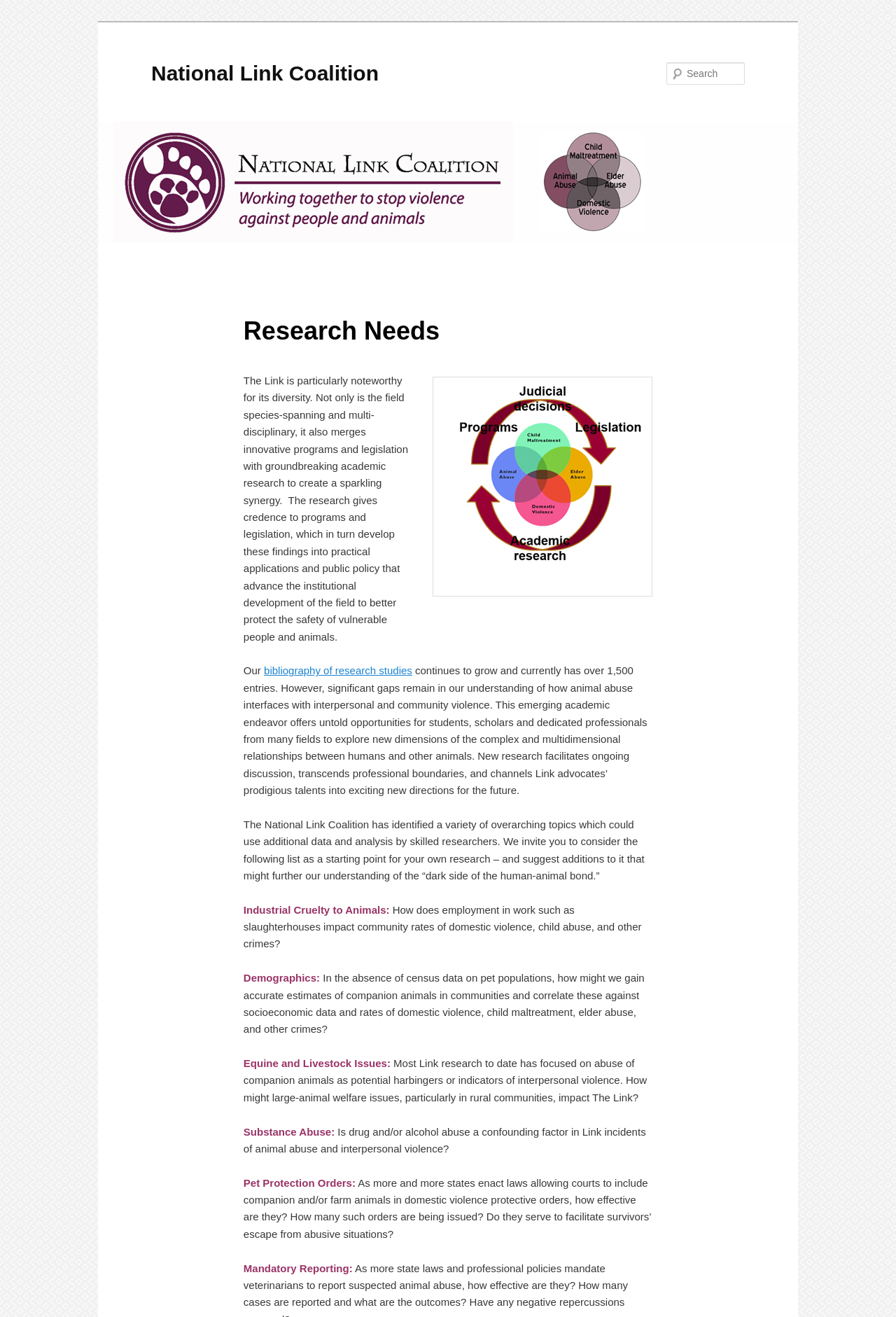Answer in one word or a short phrase: 
What is the goal of the research in terms of public policy?

To advance the institutional development of the field